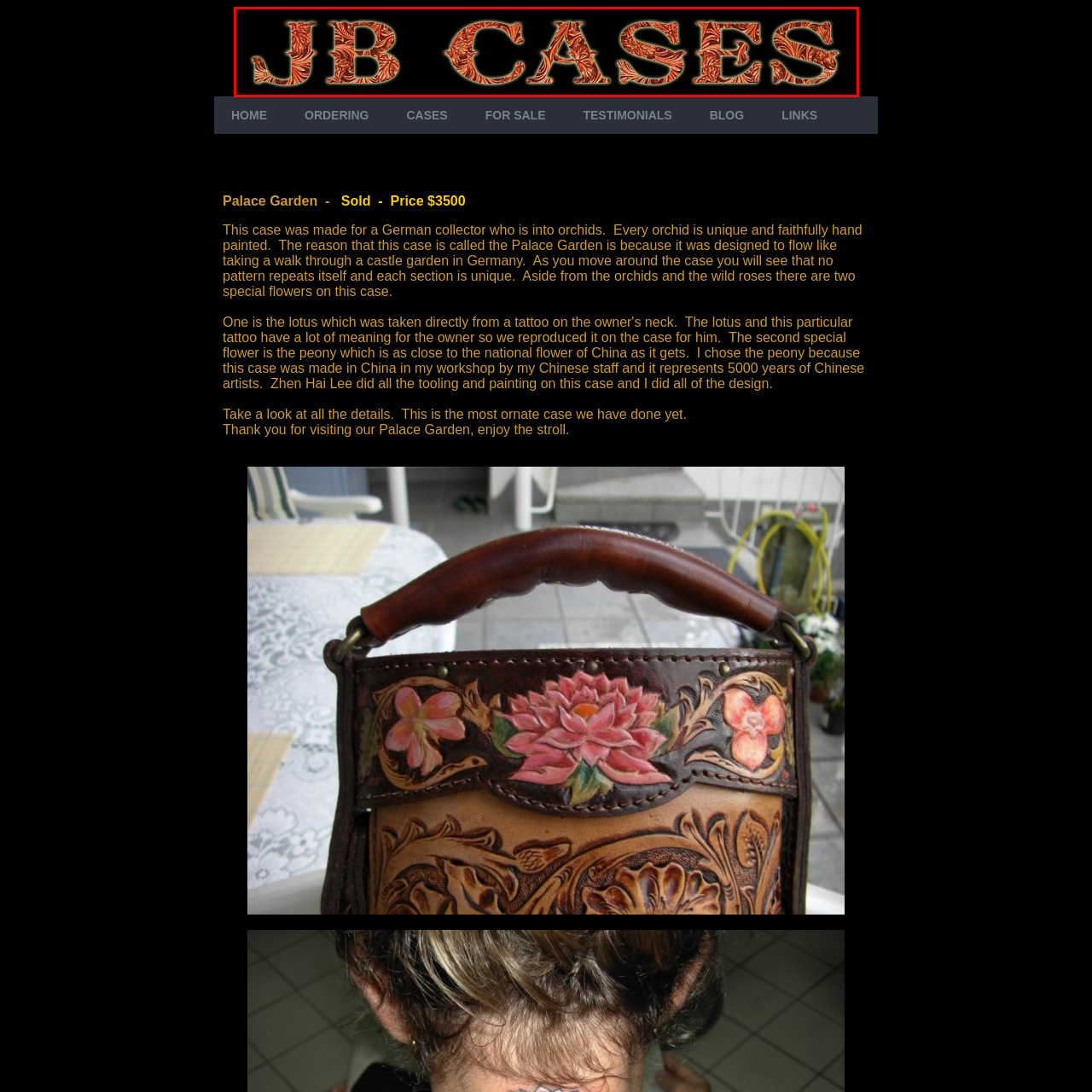What type of products does JB CASES specialize in?
View the image highlighted by the red bounding box and provide your answer in a single word or a brief phrase.

Ornate cases